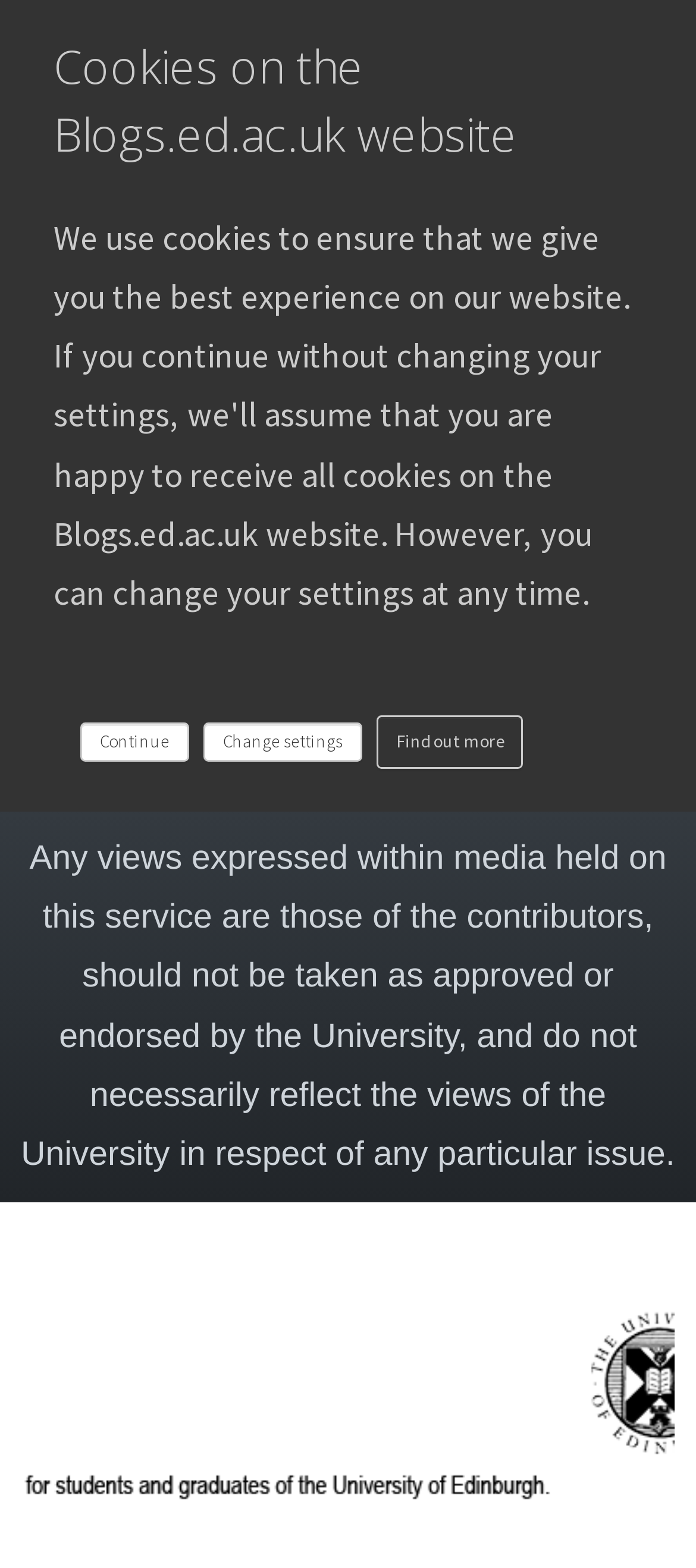Given the description: "Cart: 0 items $0.00 2", determine the bounding box coordinates of the UI element. The coordinates should be formatted as four float numbers between 0 and 1, [left, top, right, bottom].

None